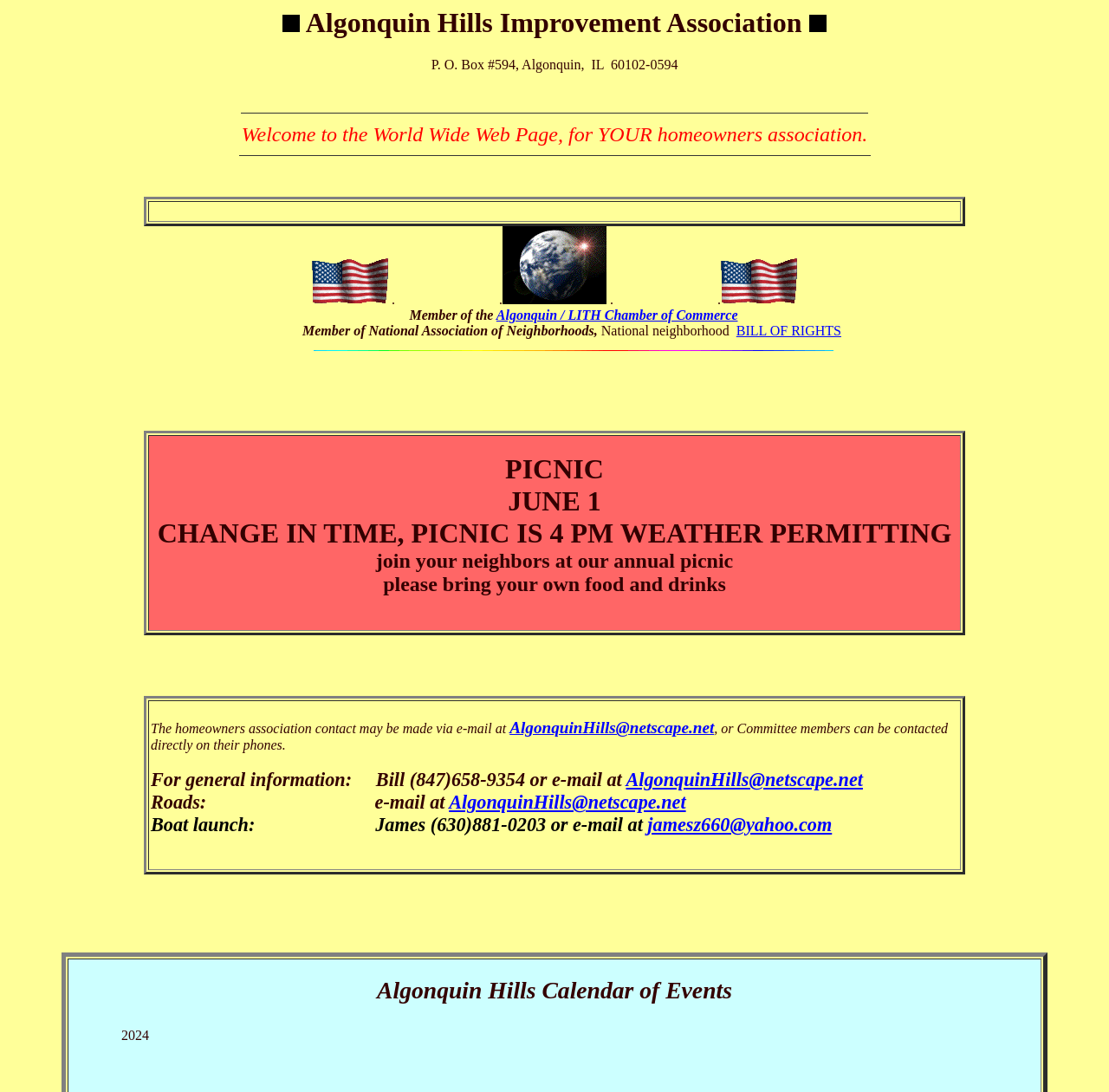What is the topic of the blockquote section?
Please use the image to provide an in-depth answer to the question.

I found the topic of the blockquote section by reading the text in the blockquote element with ID 205, which contains details about a picnic, including the time and what to bring. This suggests that the topic of the blockquote section is picnic details.